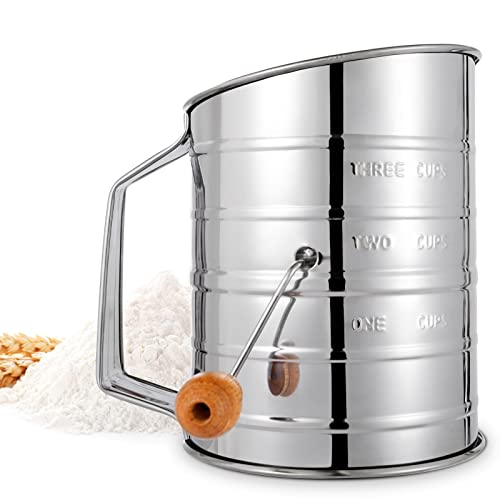Explain in detail what you see in the image.

The image showcases a sleek and shiny stainless steel flour sifter designed for home bakers. This 3-cup capacity sifter features engraved measurements on its side, indicating one cup, two cups, and three cups, making it easy to measure flour and powdered sugar accurately. The hand crank with a smooth wooden handle provides comfort and ease of use, allowing for quick and efficient sifting without causing fatigue. Surrounding the sifter, flour and grains hint at its practical application in baking and cooking, emphasizing its role in creating delicate, clump-free ingredients for cakes, pastries, and more. This flour sifter is an essential kitchen tool, crafted from durable materials to ensure longevity and convenience in every baking endeavor.